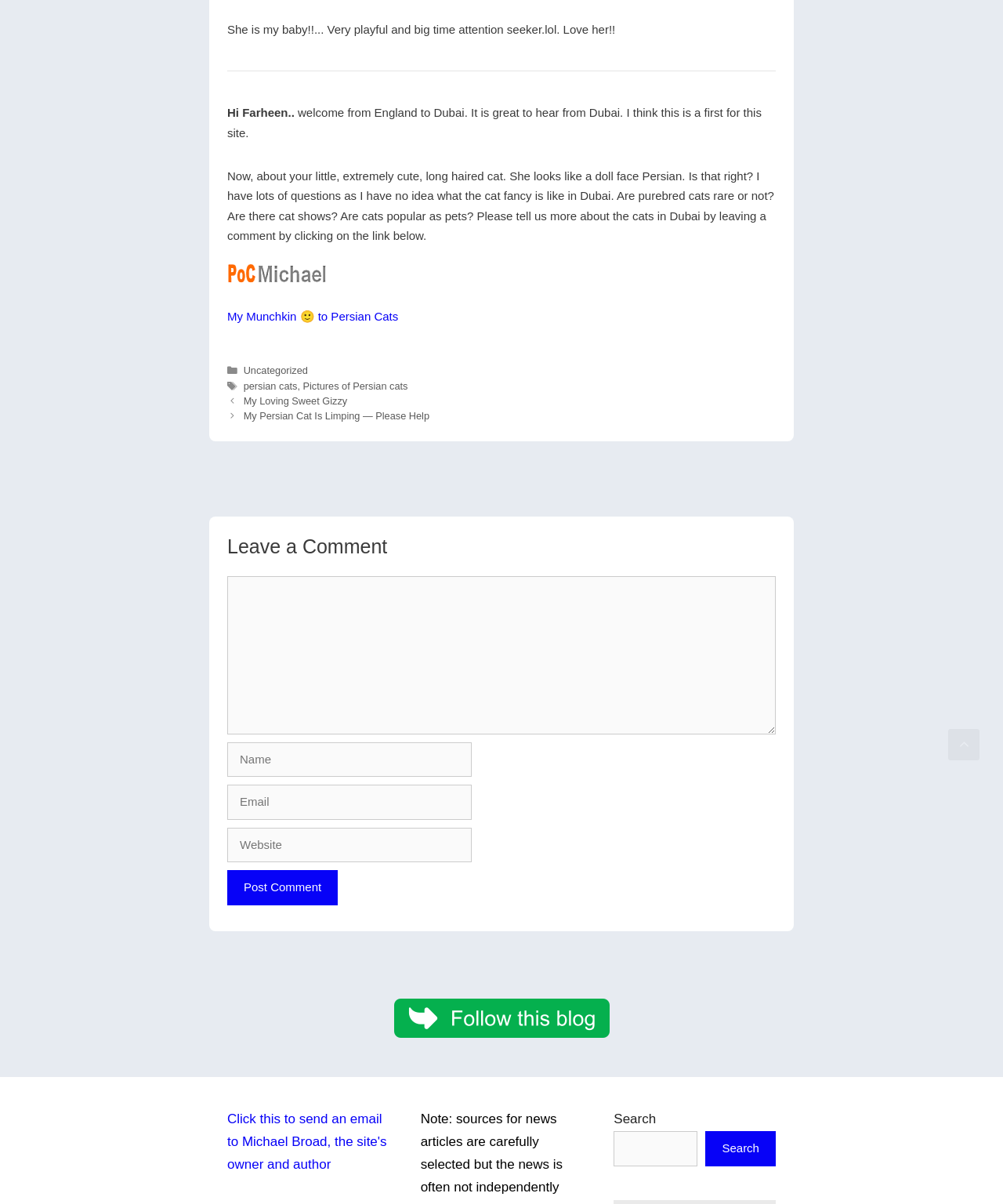Answer the following in one word or a short phrase: 
How many textboxes are present in the comment section?

4